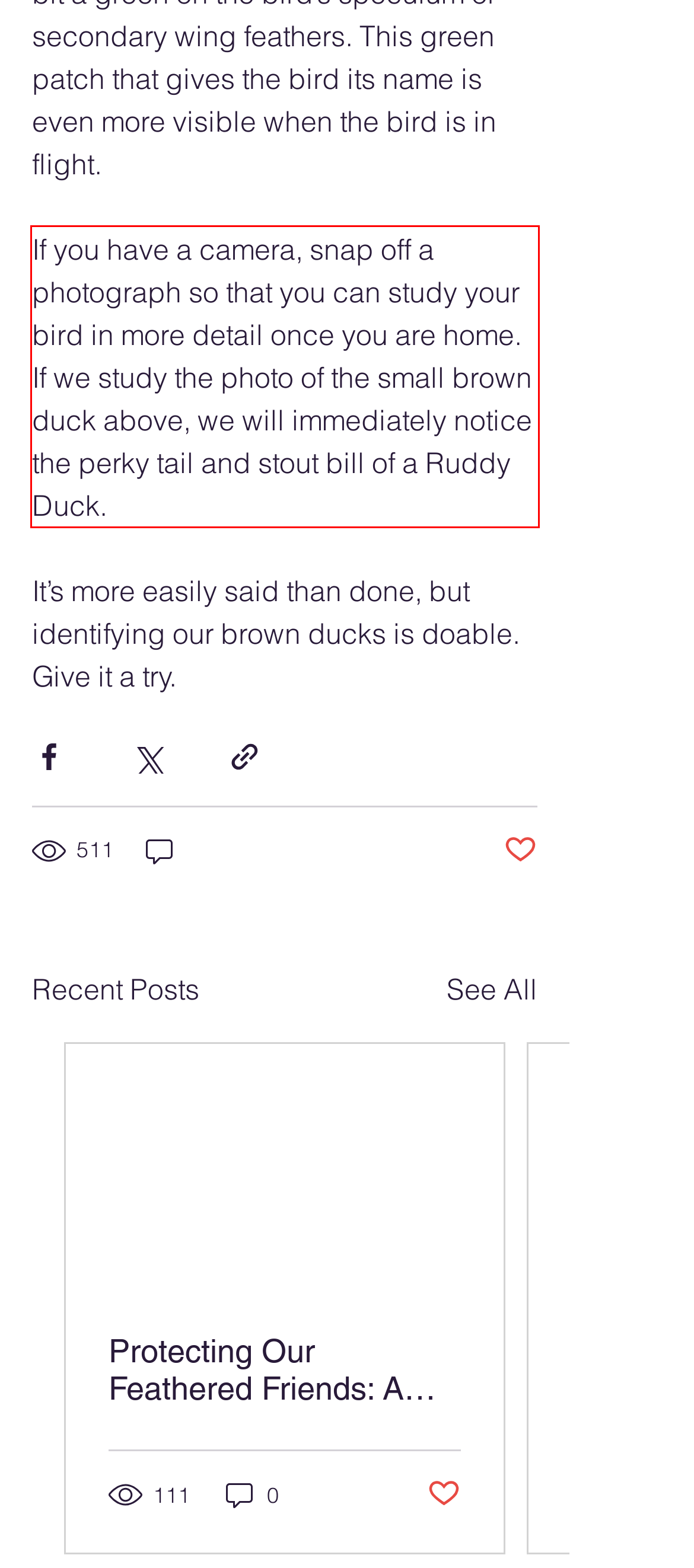Please identify the text within the red rectangular bounding box in the provided webpage screenshot.

If you have a camera, snap off a photograph so that you can study your bird in more detail once you are home. If we study the photo of the small brown duck above, we will immediately notice the perky tail and stout bill of a Ruddy Duck.